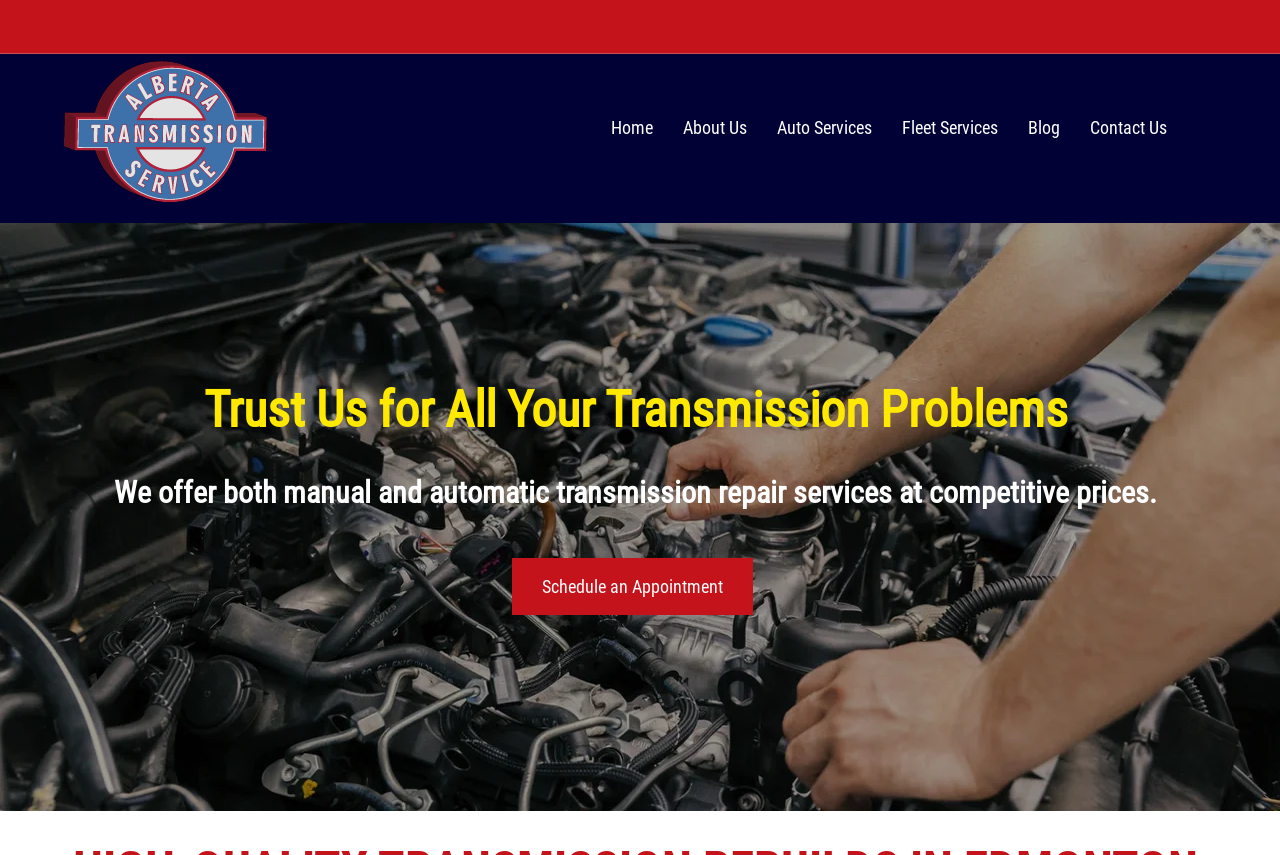Describe all the key features of the webpage in detail.

The webpage is about transmission rebuilds and services in Edmonton, Alberta. At the top left, there is a logo image with the text "Alberta Transmission service" which is also a link. 

On the top right, there is a navigation menu with several links, including "Home", "About Us", "Auto Services" which is a dropdown menu, "Fleet Services", "Blog", and "Contact Us". 

Below the navigation menu, there is a heading that reads "Trust Us for All Your Transmission Problems". Underneath this heading, there is a paragraph of text that explains the services offered, including manual and automatic transmission repair at competitive prices. 

Further down, there is a call-to-action link to "Schedule an Appointment". Overall, the webpage appears to be a service-based website that provides information and encourages users to take action.